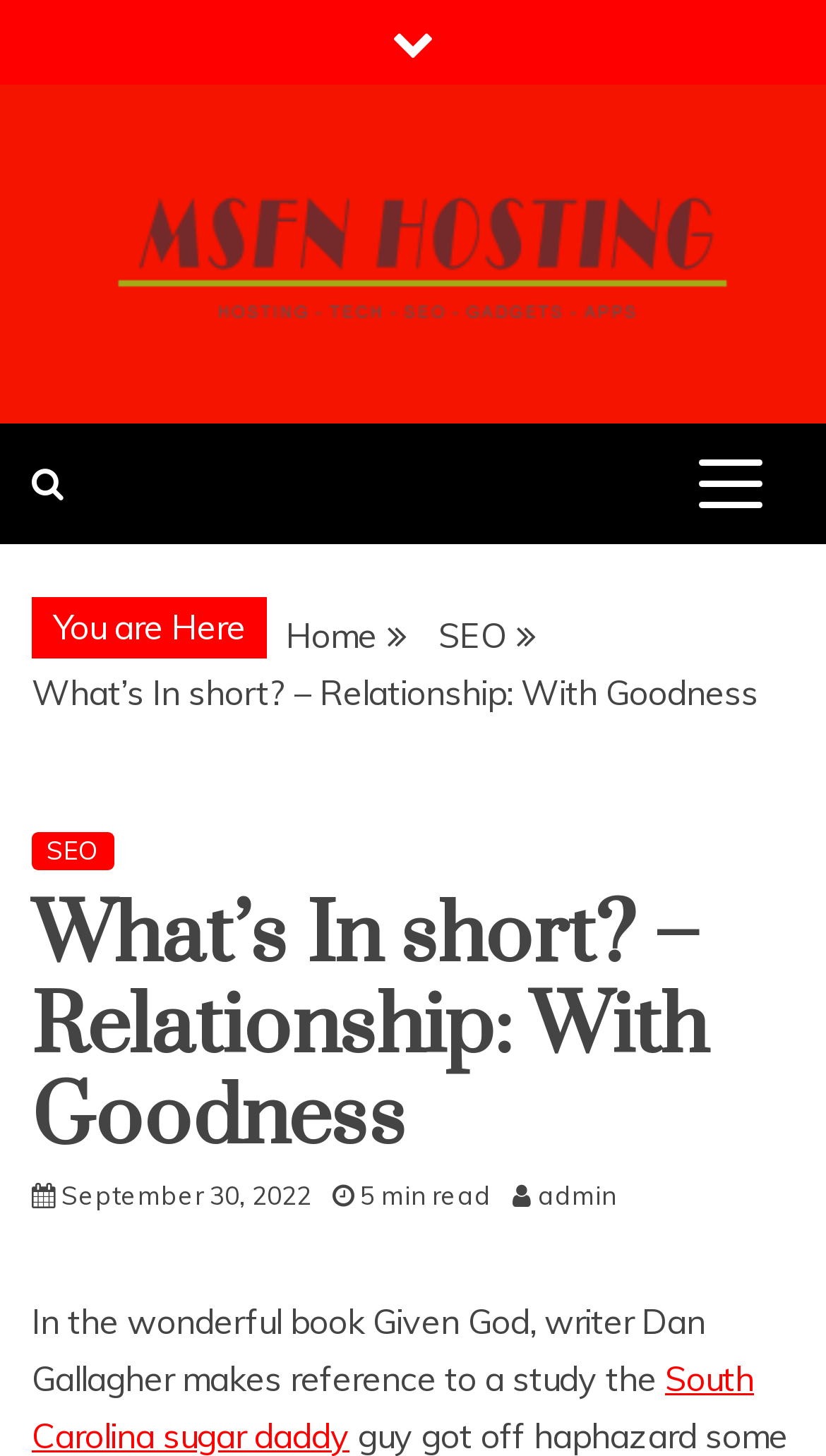Who is the author of the book?
Answer the question based on the image using a single word or a brief phrase.

Dan Gallagher